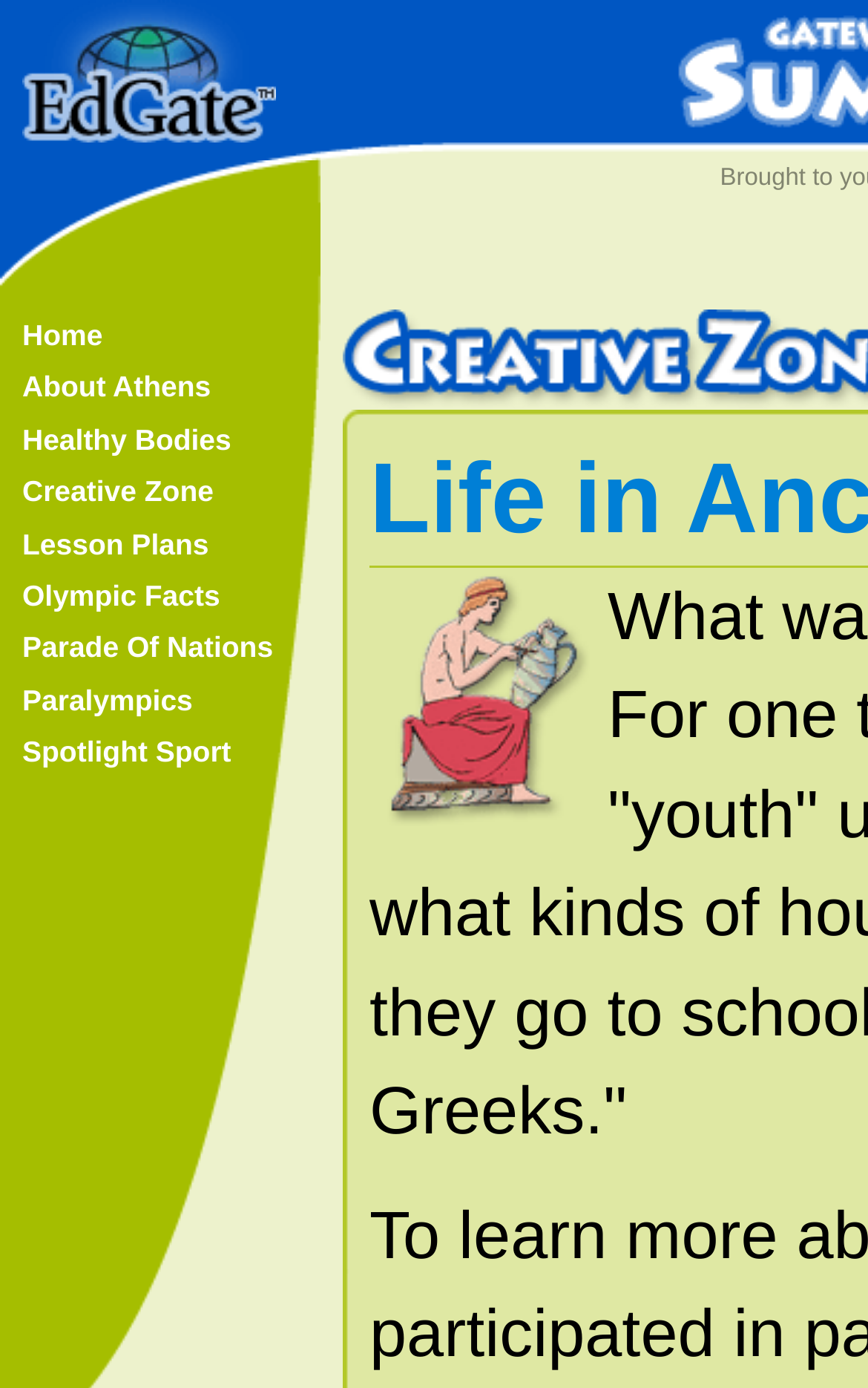How many images are in the top section of the webpage?
Can you give a detailed and elaborate answer to the question?

I examined the top section of the webpage and found four images, including the EdGate logo, two placeholder images, and another image.